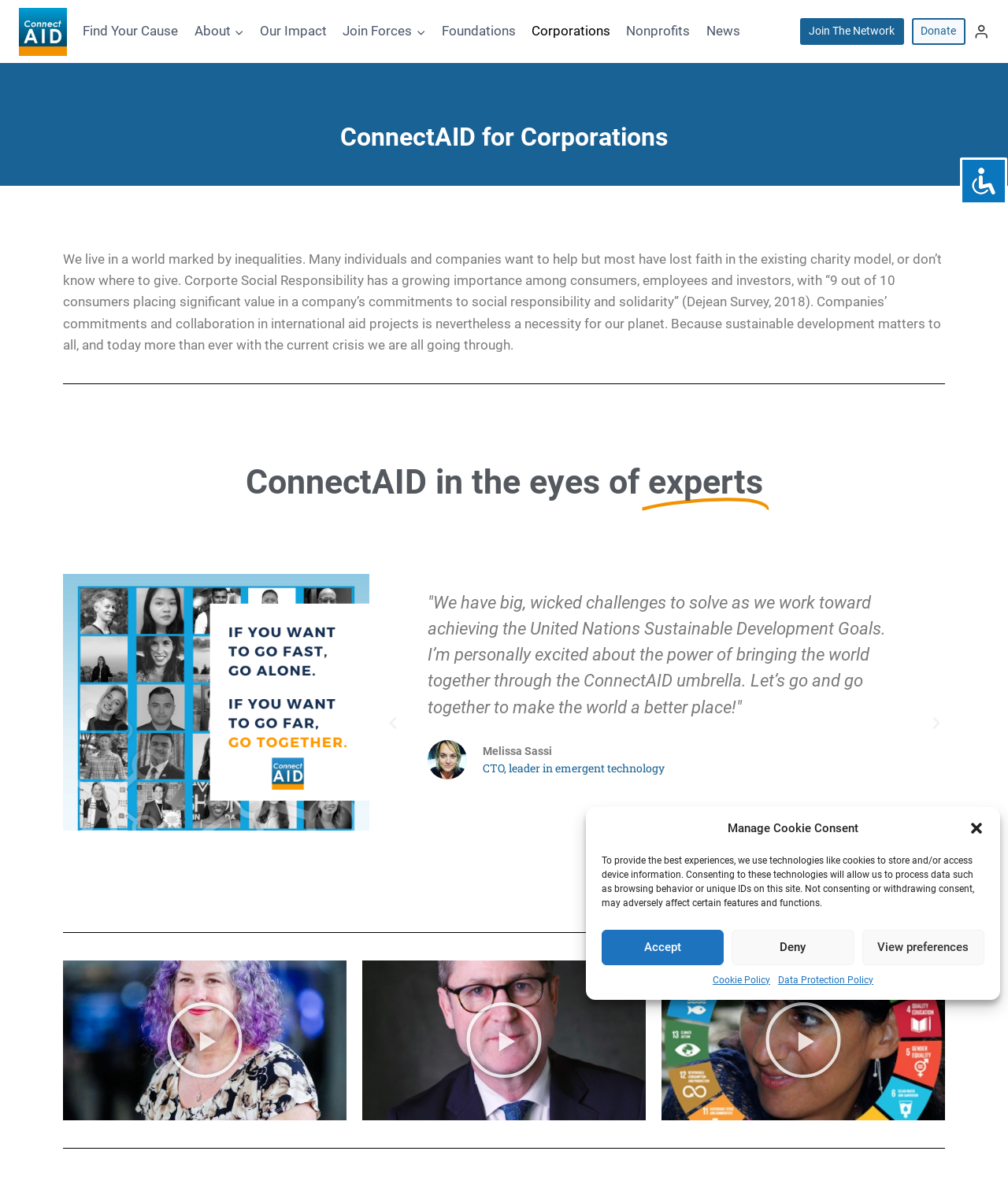Can you find and provide the main heading text of this webpage?

ConnectAID for Corporations